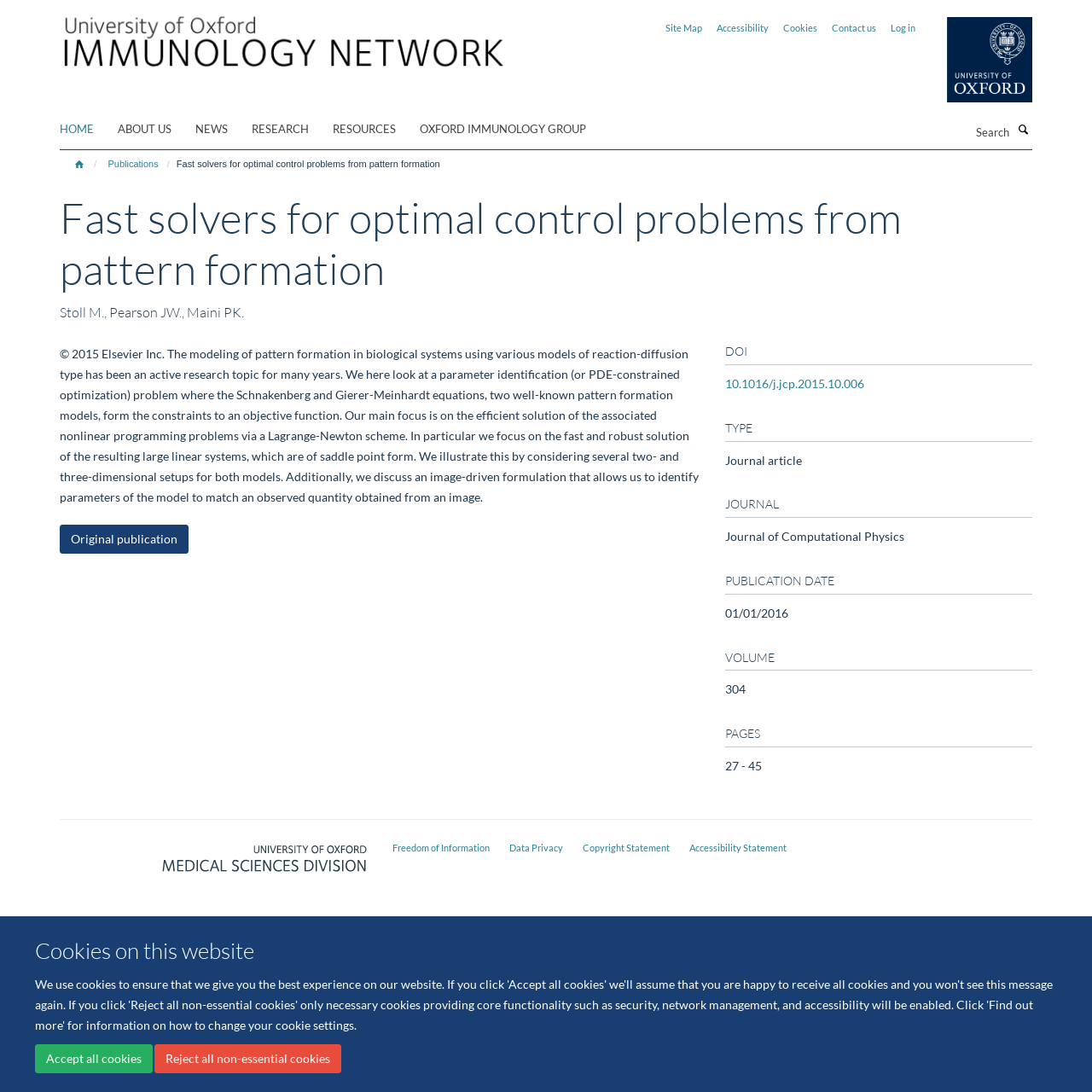Pinpoint the bounding box coordinates of the clickable element to carry out the following instruction: "View original publication."

[0.055, 0.481, 0.173, 0.507]